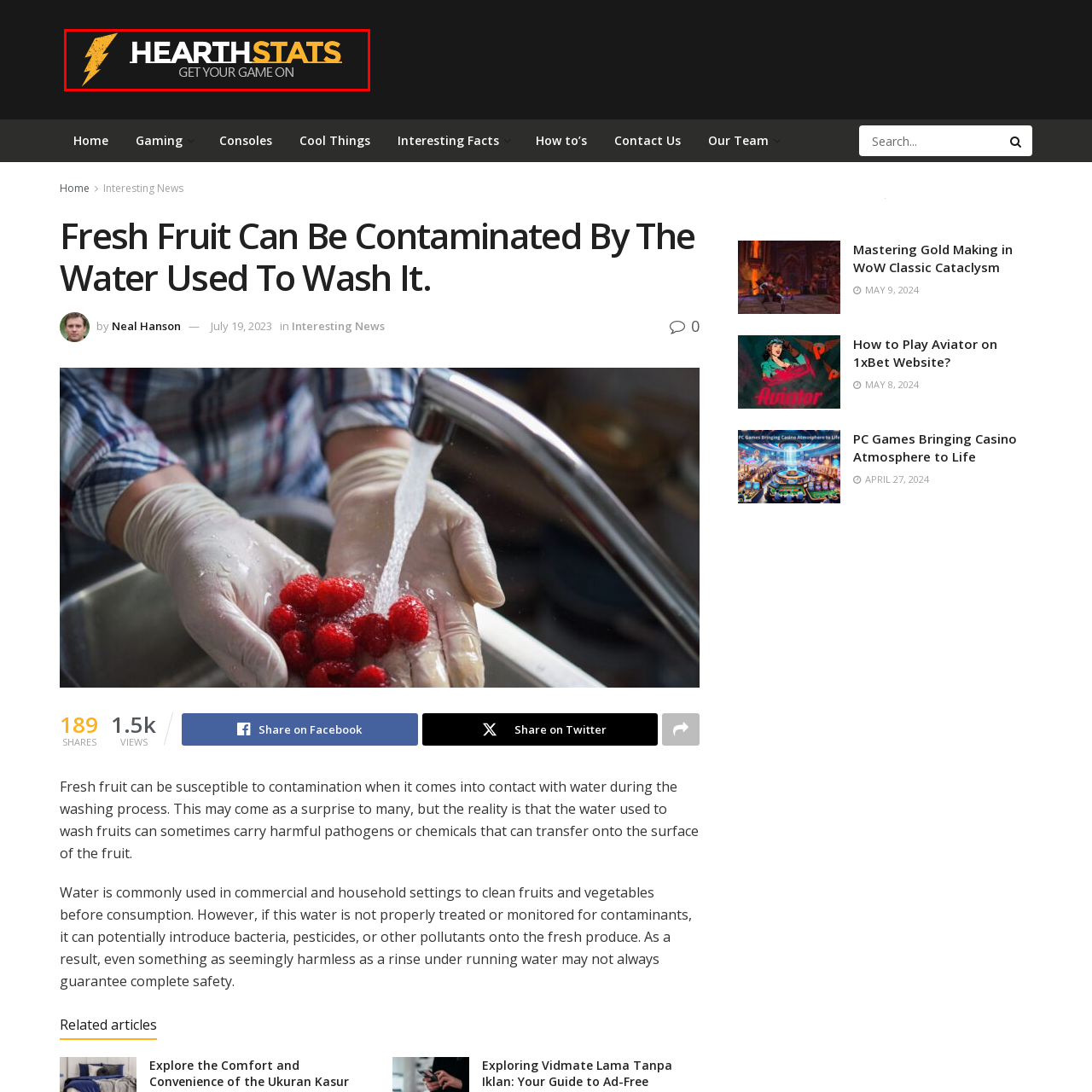Detail the features and components of the image inside the red outline.

This image features the logo for "HearthStats," prominently displayed in a bold and dynamic design. The logo combines vibrant yellow and white lettering against a deep black background, emphasizing the brand's energetic and inviting nature. The name "HearthStats" is flanked by a stylized lightning bolt graphic, suggesting excitement and speed, appealing to gamers looking for quick and engaging statistics. Below the main title, the phrase "GET YOUR GAME ON" reinforces the call to action, inviting users to immerse themselves in gaming analytics. Overall, the logo is designed to attract enthusiasts and convey a sense of community among players.